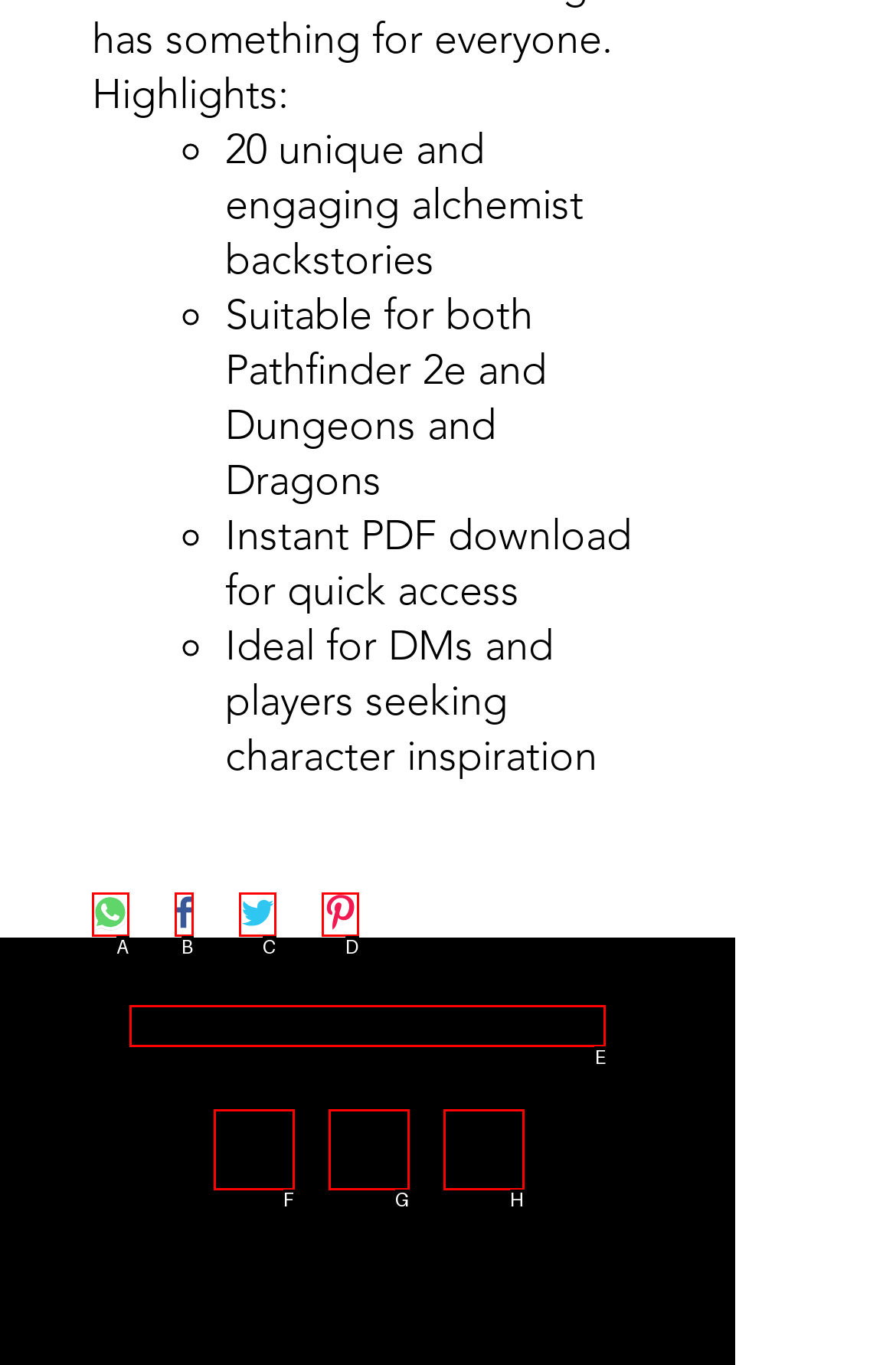From the description: Fiber Art, select the HTML element that fits best. Reply with the letter of the appropriate option.

None